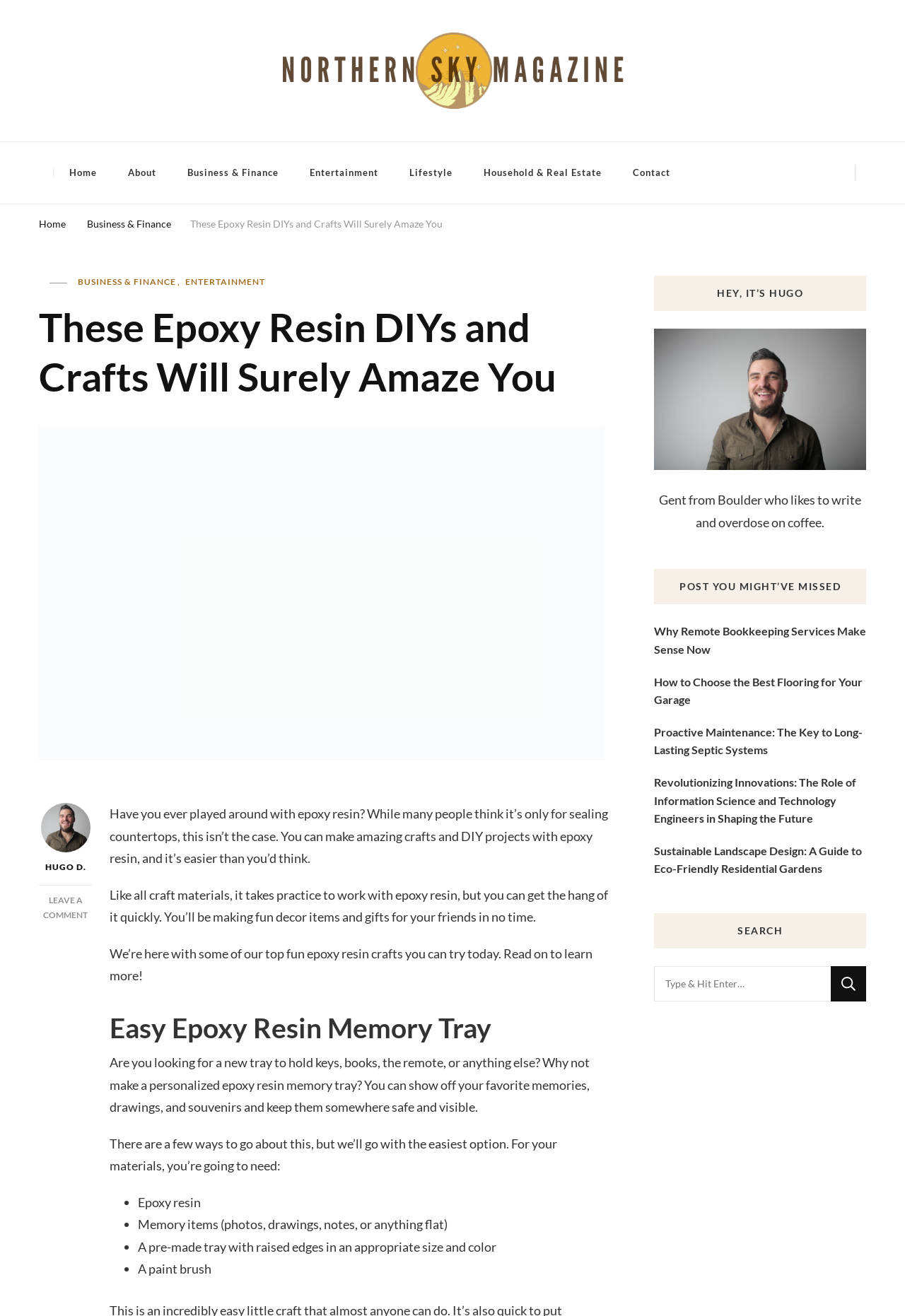Find the bounding box coordinates of the element to click in order to complete the given instruction: "Click on the 'Contact' link."

[0.682, 0.113, 0.758, 0.149]